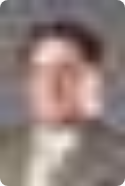Illustrate the image with a detailed and descriptive caption.

This image features a professional headshot of a medical expert, presumably affiliated with the UF Health Vein Center. The individual is presented in a formal setting, likely indicating their role as a specialist in vascular surgery. The background is muted, focusing the viewer's attention on the subject, whose expertise appears to be emphasized by their attire and posture. This visual is part of a section highlighting medical professionals within the healthcare practice.